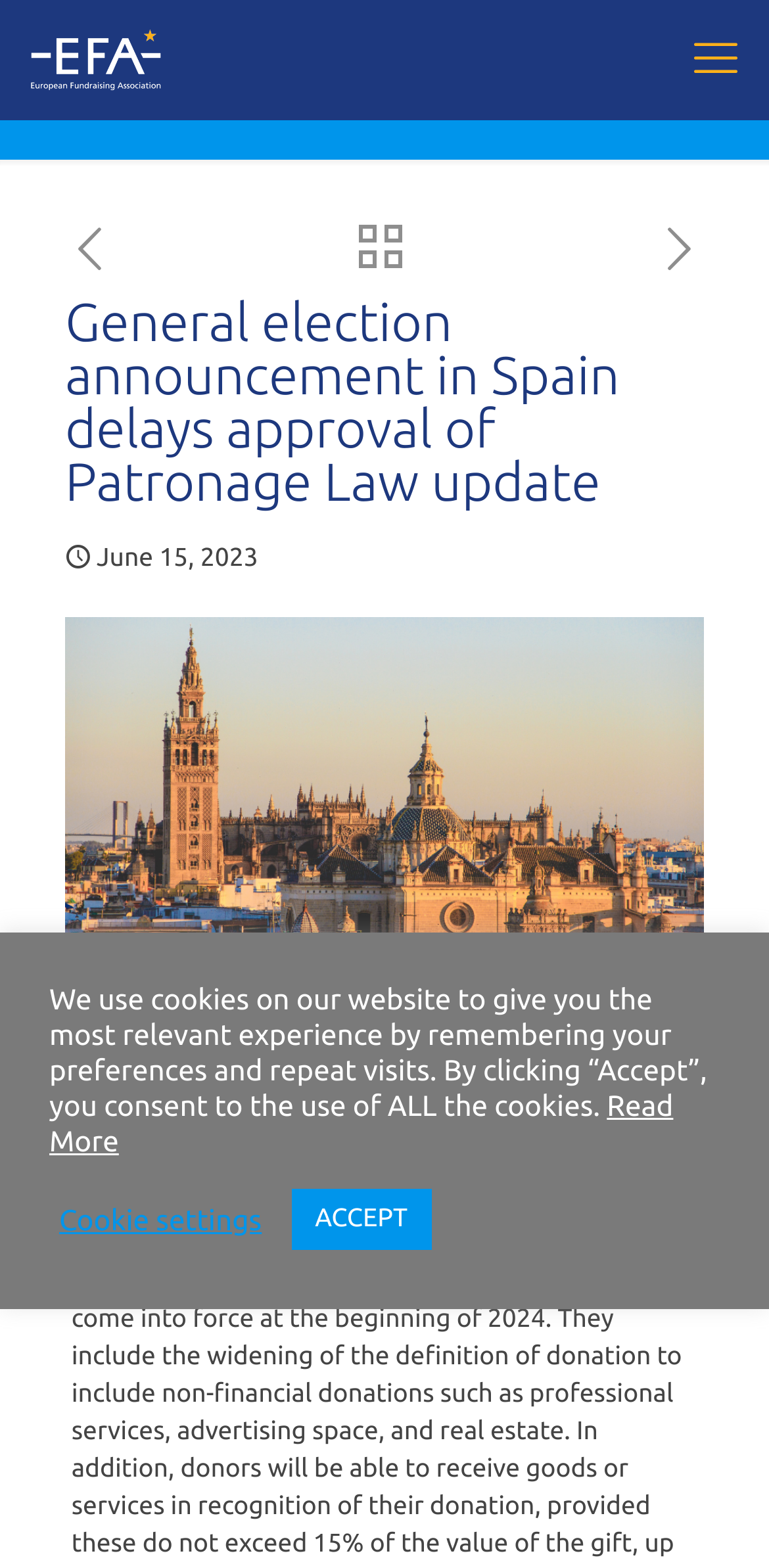Given the description title="EFA | European Fundraising Association", predict the bounding box coordinates of the UI element. Ensure the coordinates are in the format (top-left x, top-left y, bottom-right x, bottom-right y) and all values are between 0 and 1.

[0.038, 0.006, 0.306, 0.069]